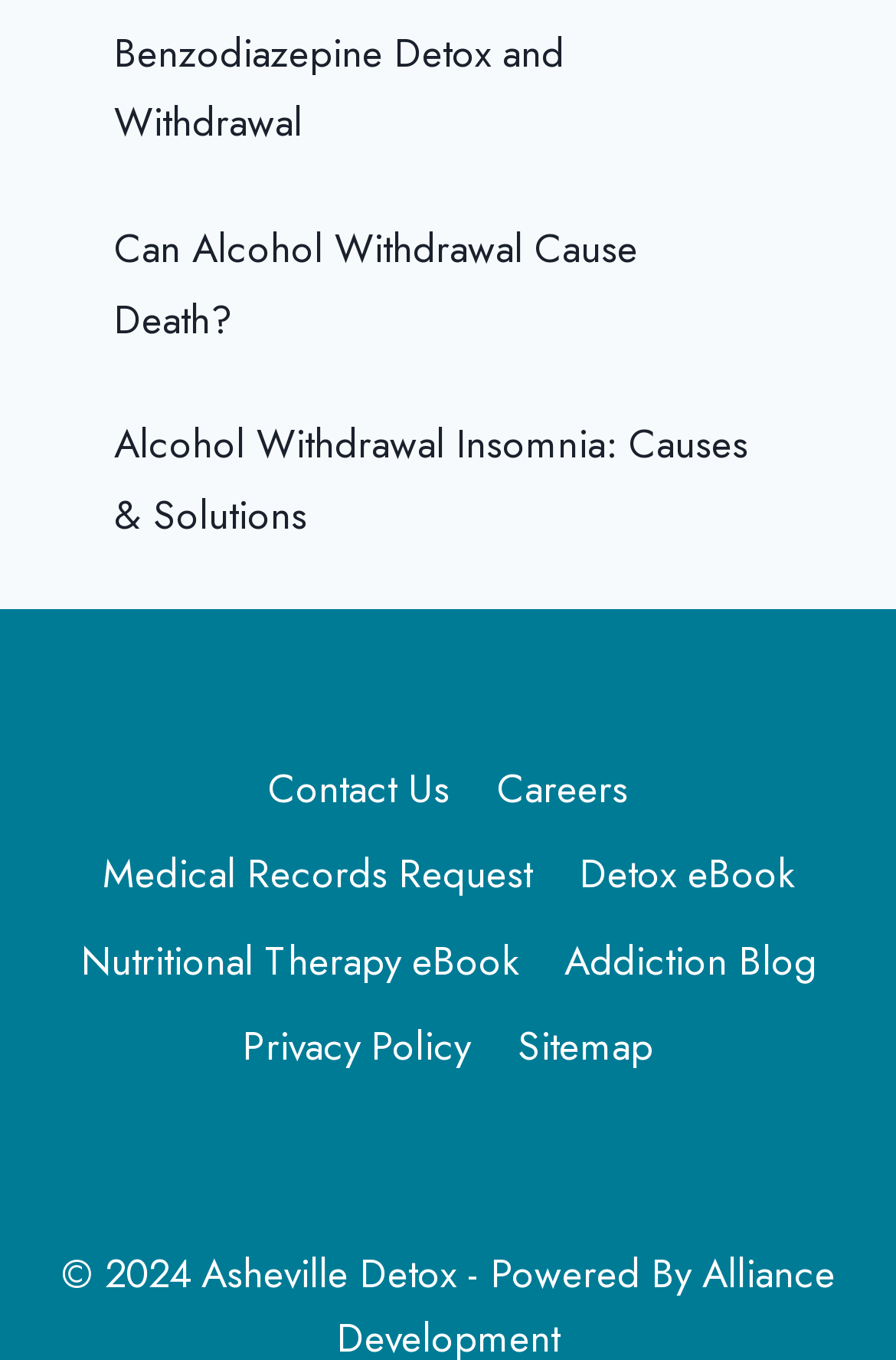Please find the bounding box coordinates of the section that needs to be clicked to achieve this instruction: "Learn about detoxification".

[0.621, 0.612, 0.911, 0.675]